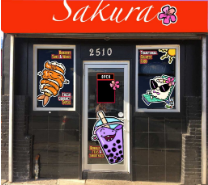Elaborate on the image with a comprehensive description.

The image showcases the storefront of a vibrant eatery named "Sakura," prominently featured at 2510. The shop has a striking red overhead sign adorned with a cherry blossom, which adds a touch of charm to the facade. 

The windows are richly decorated with eye-catching, fun graphics depicting various delicious treats. On the left, a cartoon-style cone filled with sushi rolls entices passersby, while the center window features a playful drink illustration, possibly representing a bubble tea, complete with signature pearls at the bottom. On the right, a whimsical character sporting sunglasses holds a drink, suggesting a laid-back vibe ideal for enjoying cold beverages. 

The storefront's design not only highlights the menu's offerings but also creates an inviting atmosphere, encouraging potential customers to stop and take a closer look. The artwork contributes to the overall memorability of the business, making it an appealing destination for those in the area.